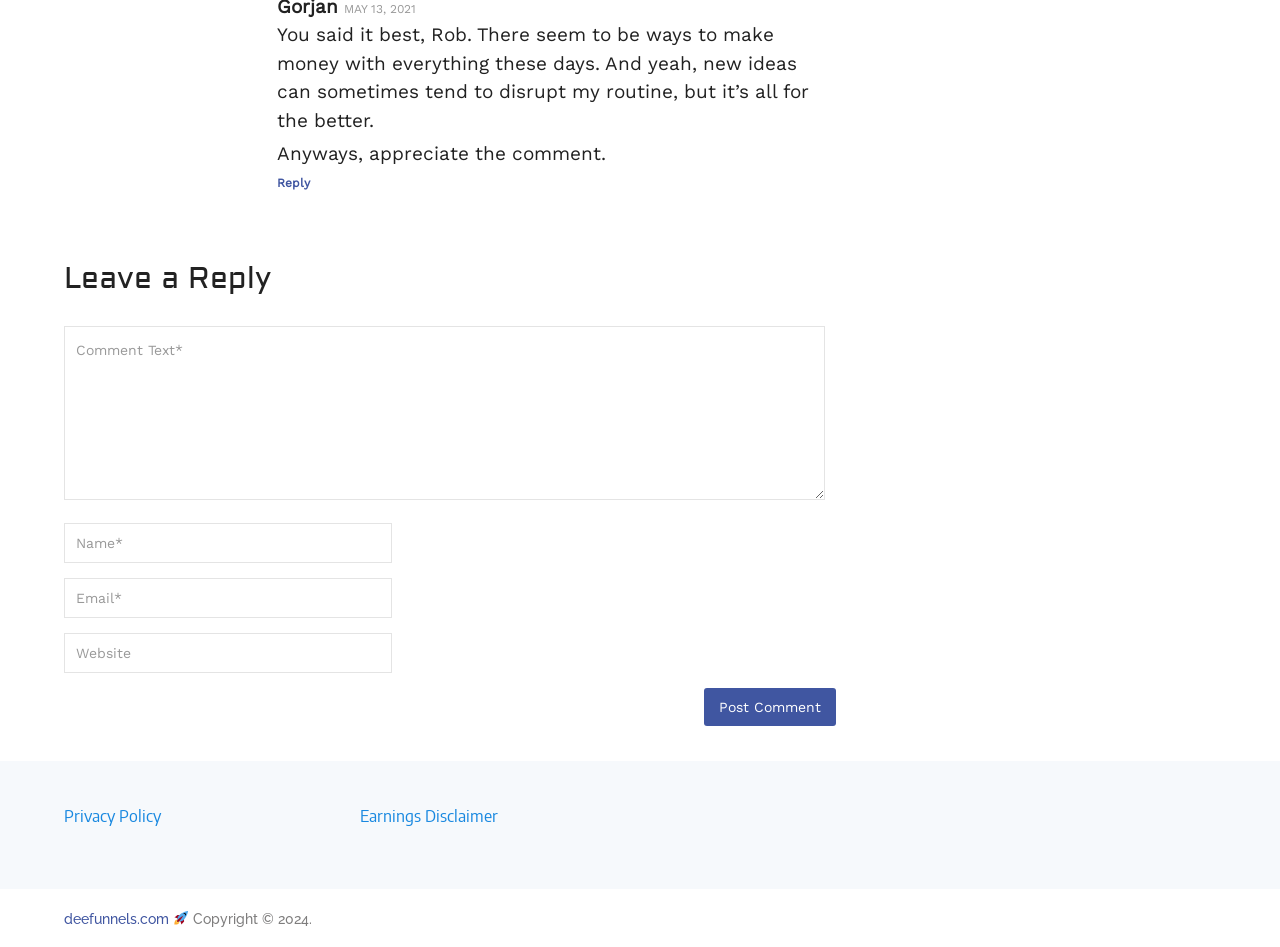Determine the bounding box coordinates in the format (top-left x, top-left y, bottom-right x, bottom-right y). Ensure all values are floating point numbers between 0 and 1. Identify the bounding box of the UI element described by: Reply

[0.217, 0.184, 0.242, 0.203]